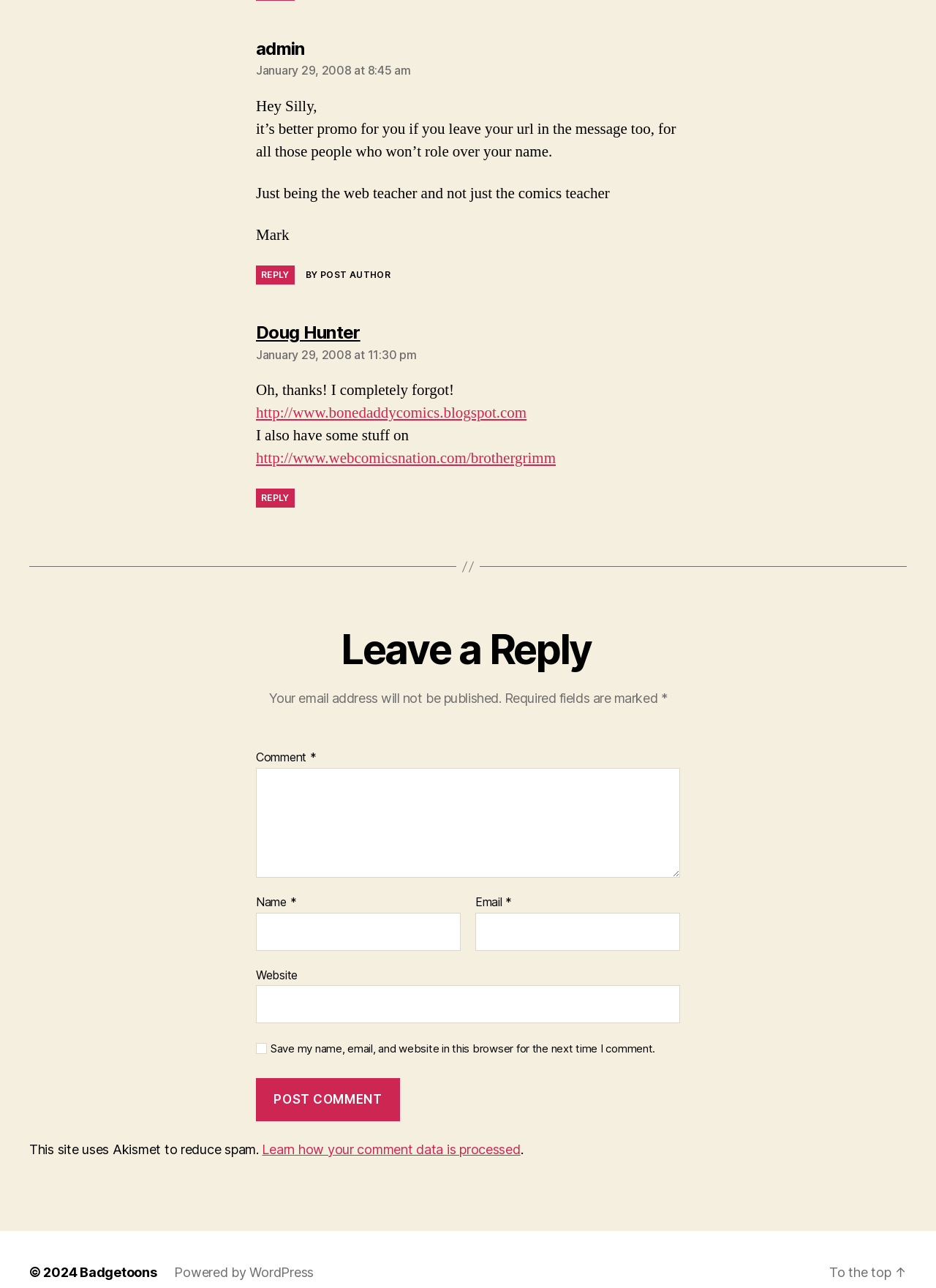Based on the image, provide a detailed response to the question:
What is the name of the first commenter?

I looked at the first comment section and found the username 'admin' next to the comment text.